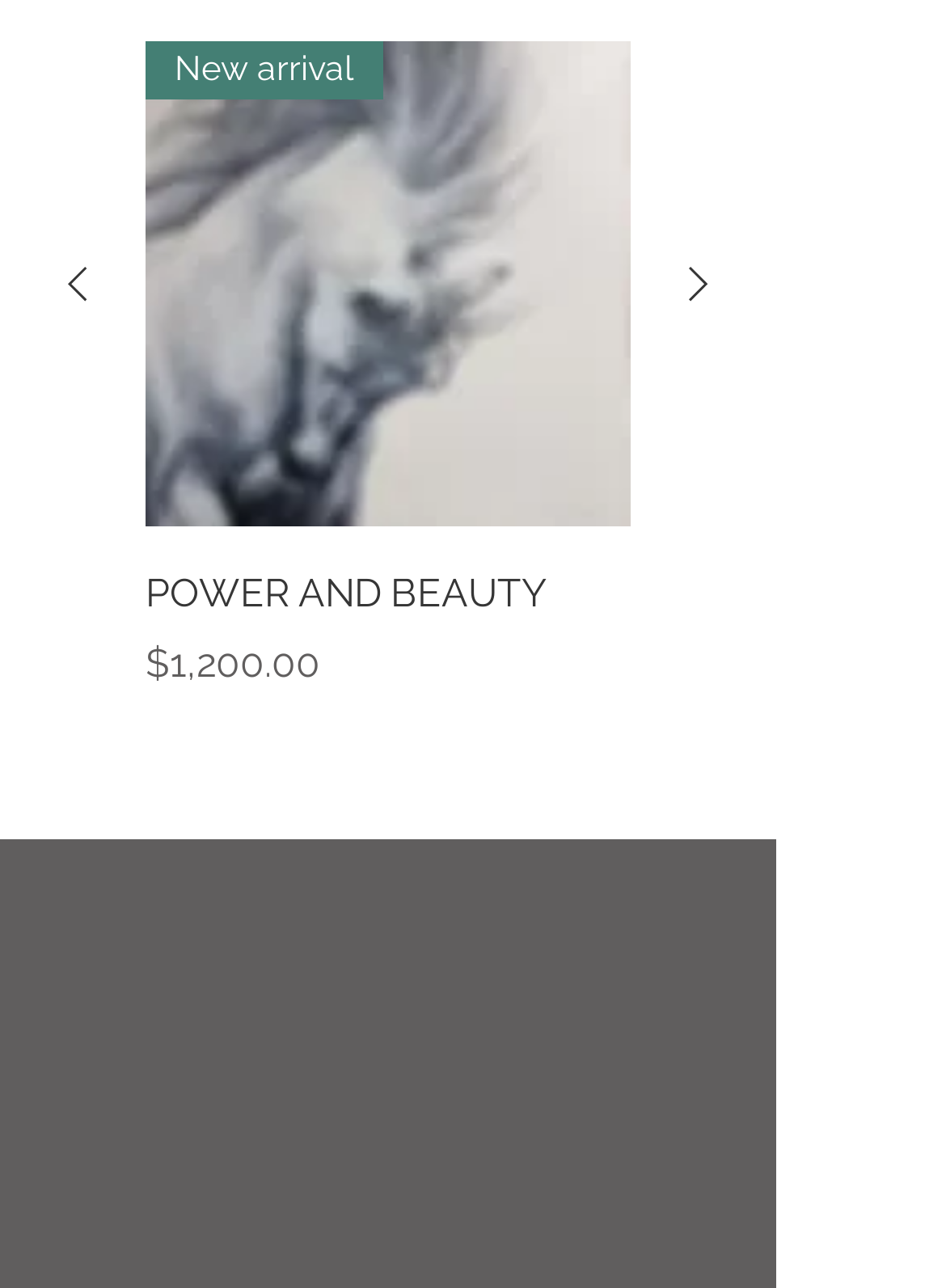What is the price of the product?
Could you answer the question in a detailed manner, providing as much information as possible?

The price of the product can be found in the link element with the text 'POWER AND BEAUTY Price $1,200.00'. The price is explicitly stated as $1,200.00.